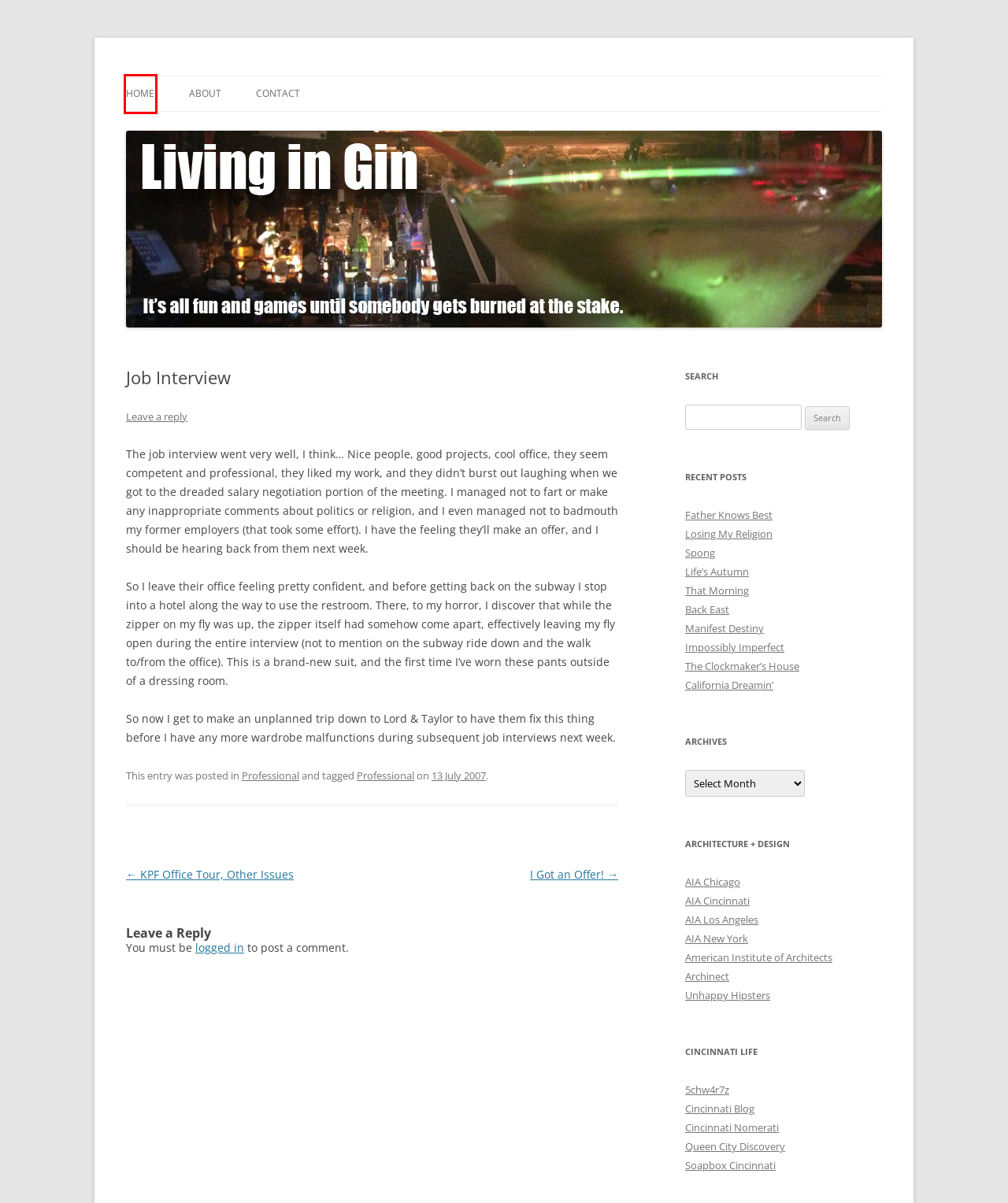Examine the screenshot of the webpage, which includes a red bounding box around an element. Choose the best matching webpage description for the page that will be displayed after clicking the element inside the red bounding box. Here are the candidates:
A. Living in Gin | It's all fun and games until somebody gets burned at the stake.
B. Back East | Living in Gin
C. AIA New York - American Institute of Architects, New York Chapter
D. That Morning | Living in Gin
E. Archinect | Connecting Architects Since 1997
F. KPF Office Tour, Other Issues | Living in Gin
G. Life’s Autumn | Living in Gin
H. Professional | Living in Gin

A